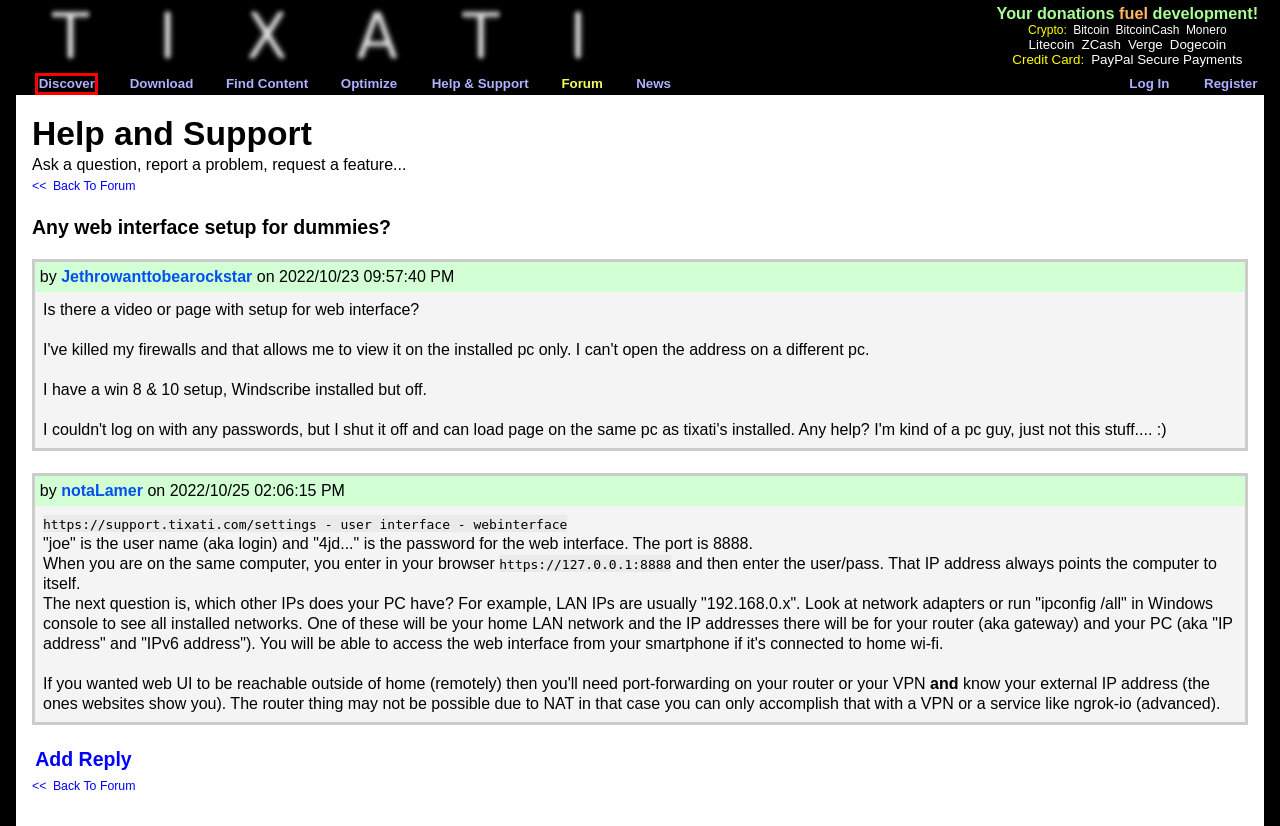Given a screenshot of a webpage with a red bounding box highlighting a UI element, determine which webpage description best matches the new webpage that appears after clicking the highlighted element. Here are the candidates:
A. Tixati Help & Support - Tixati
B. Tixati.com - Discover Tixati!
C. Tixati.com - Finding Content
D. Tixati.com - Donate
E. Forums - Tixati
F. Tixati.com - News
G. Tixati.com - Download
H. Tixati.com - Optimizing Tixati

B